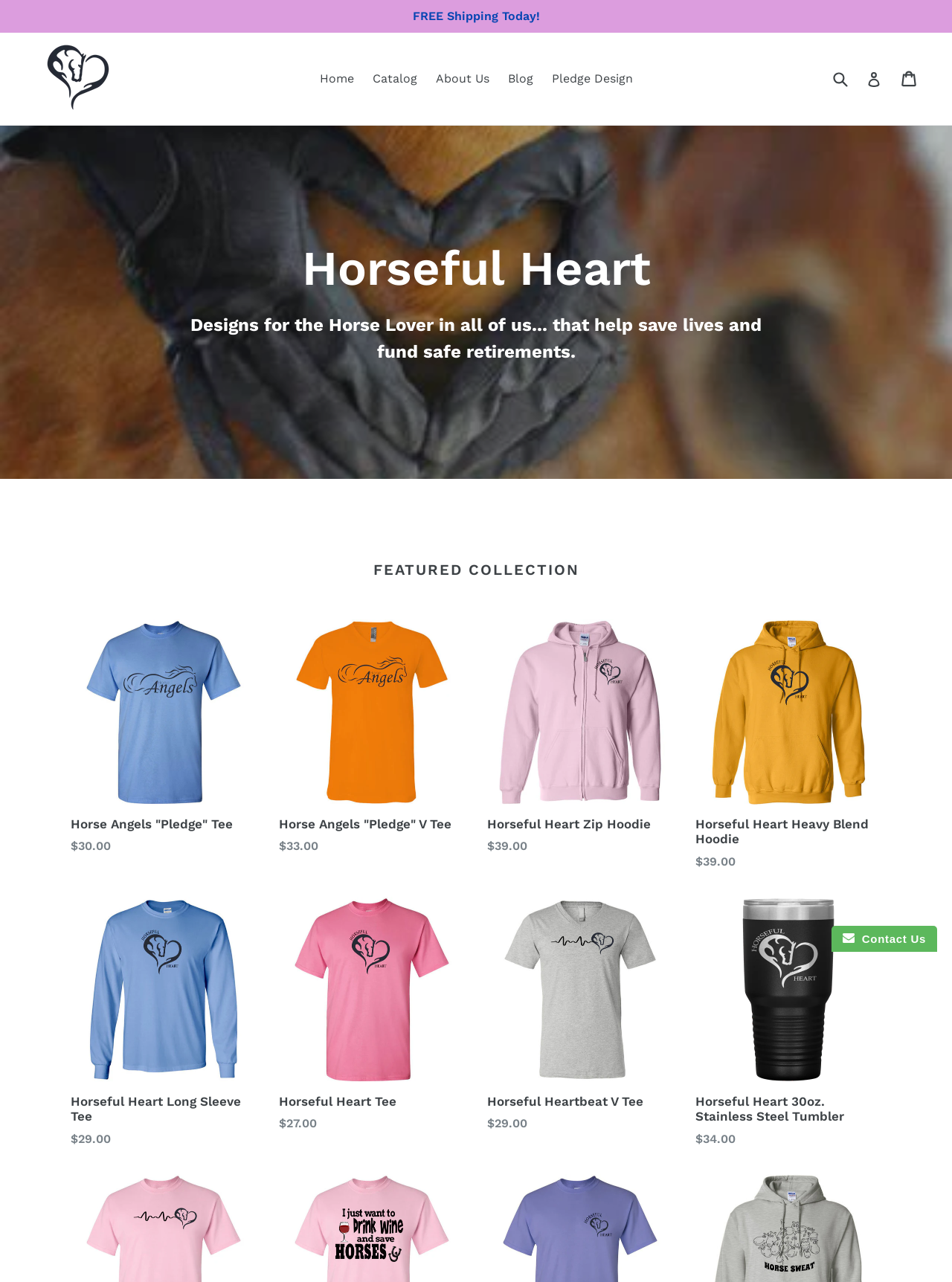Find the bounding box coordinates of the element's region that should be clicked in order to follow the given instruction: "Contact us via email". The coordinates should consist of four float numbers between 0 and 1, i.e., [left, top, right, bottom].

[0.873, 0.722, 0.984, 0.742]